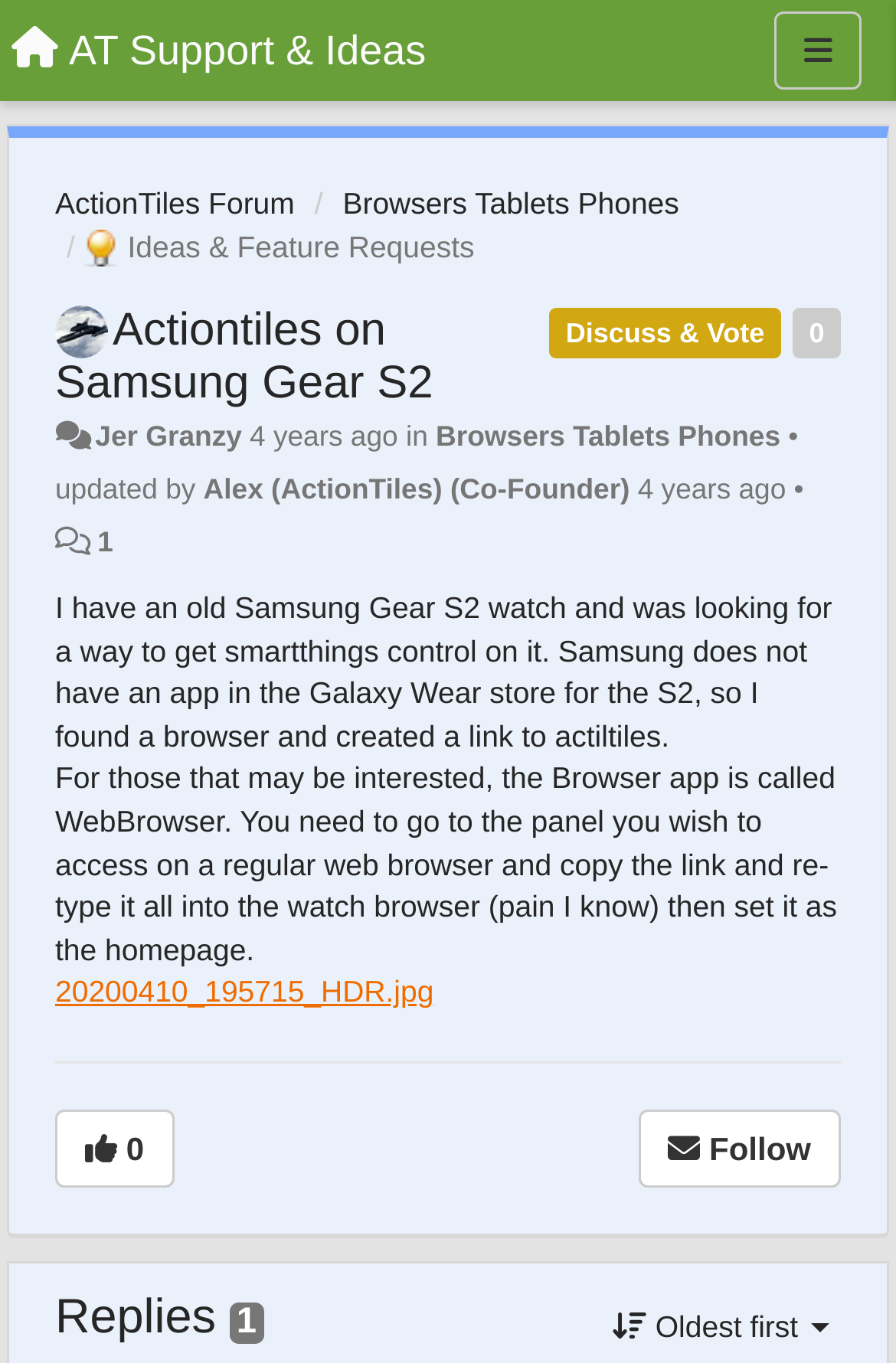Explain the webpage in detail, including its primary components.

This webpage is a forum discussion page titled "Actiontiles on Samsung Gear S2" with a focus on getting smartthings control on the Samsung Gear S2 watch. At the top, there is a navigation menu with links to "AT Support & Ideas" and "ActionTiles Forum" on the left, and a "Menu" button on the right. Below the navigation menu, there are two links: "ActionTiles Forum" and "Browsers Tablets Phones". 

To the right of these links, there is a section labeled "Ideas & Feature Requests" with a static text "Ideas & Feature Requests". Below this section, there is an image, followed by a heading "Actiontiles on Samsung Gear S2" with a link to the same title. 

Under the heading, there is a post from "Jer Granzy" with a timestamp "4 years ago" and a description of the post. The post is about finding a way to get smartthings control on the Samsung Gear S2 watch. The post is followed by a series of static texts and links, including the name of the updater "Alex (ActionTiles) (Co-Founder)" and a timestamp "4 years ago". 

The main content of the post is divided into two paragraphs, describing the process of accessing smartthings control on the watch using a browser app called WebBrowser. Below the post, there is a link to an image "20200410_195715_HDR.jpg". 

At the bottom of the page, there are two buttons: one with a thumbs up icon and a "0" label, and another with a "Follow" label. Finally, there is a "Replies" section at the very bottom of the page.